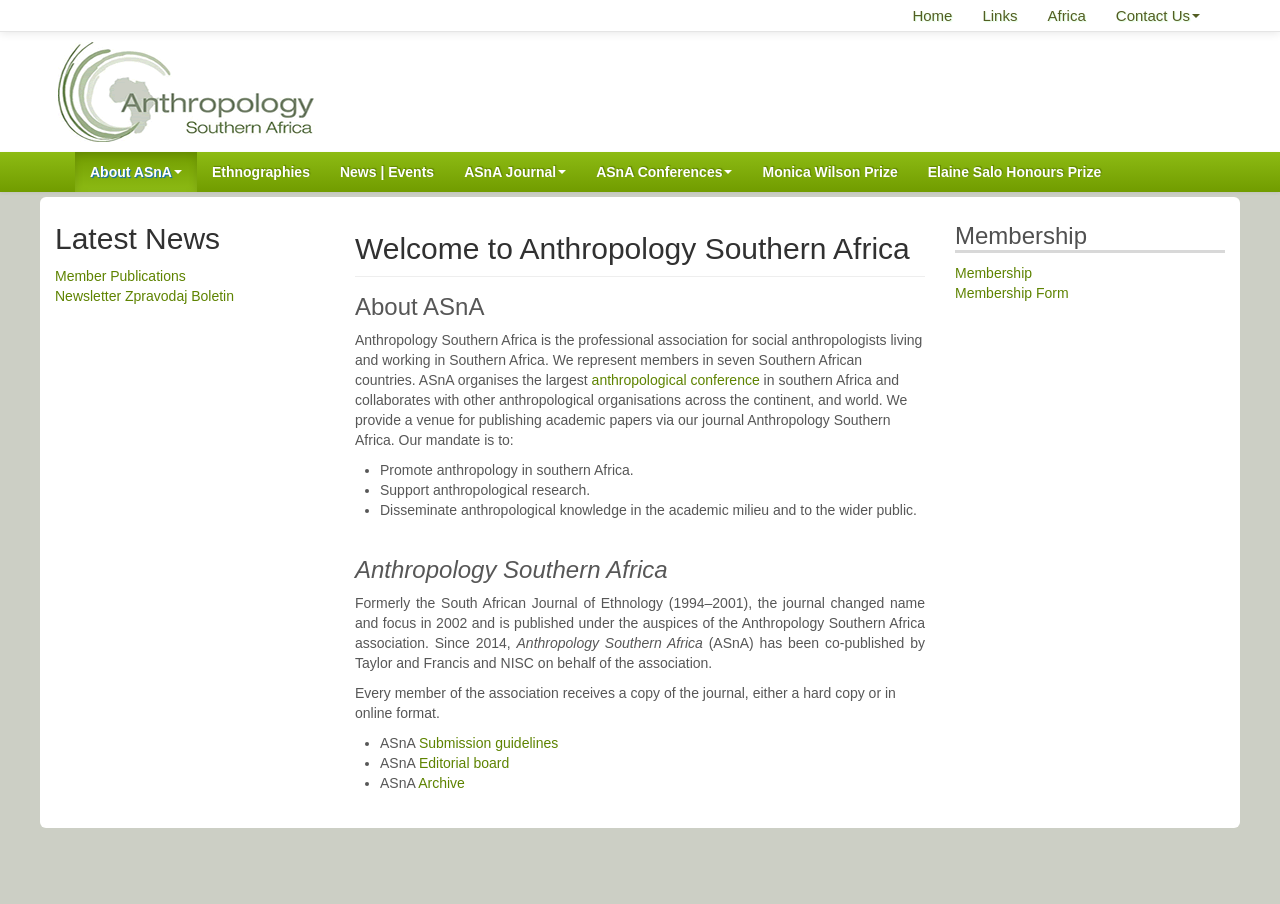With reference to the image, please provide a detailed answer to the following question: What is the purpose of the ASnA journal?

The purpose of the ASnA journal can be inferred from the static text element with the bounding box coordinates [0.277, 0.367, 0.721, 0.429], which mentions that ASnA 'provide a venue for publishing academic papers via our journal Anthropology Southern Africa'.